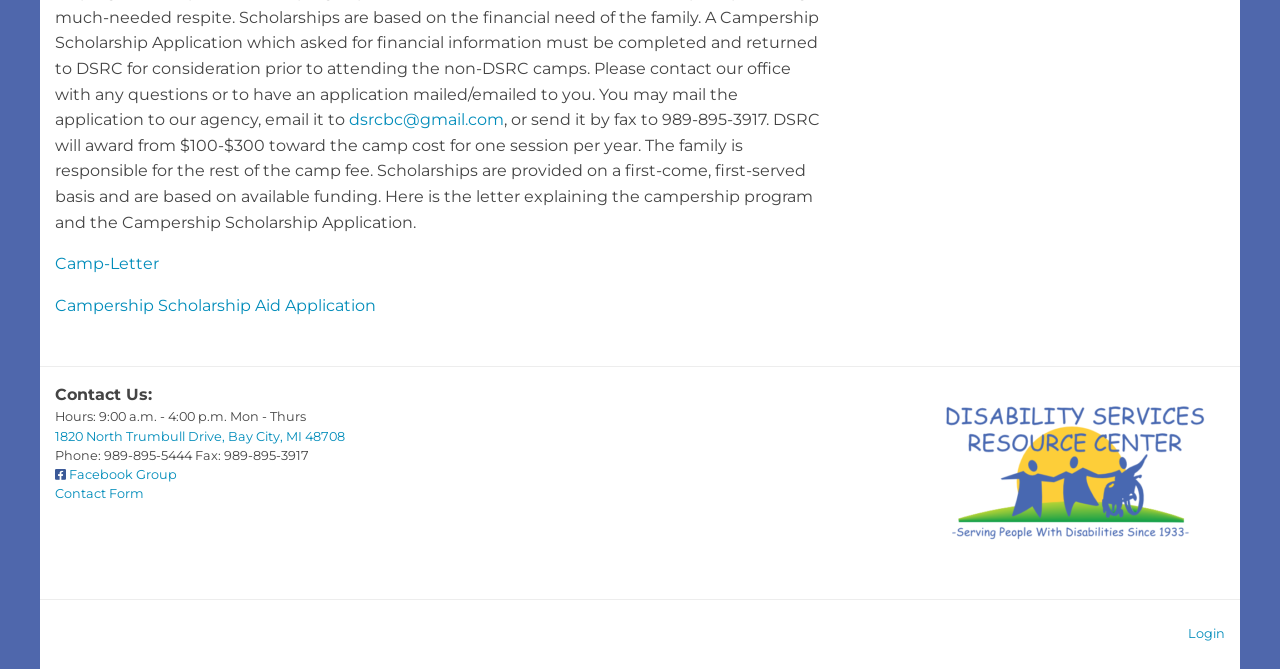Using the format (top-left x, top-left y, bottom-right x, bottom-right y), provide the bounding box coordinates for the described UI element. All values should be floating point numbers between 0 and 1: Contact Form

[0.043, 0.727, 0.112, 0.749]